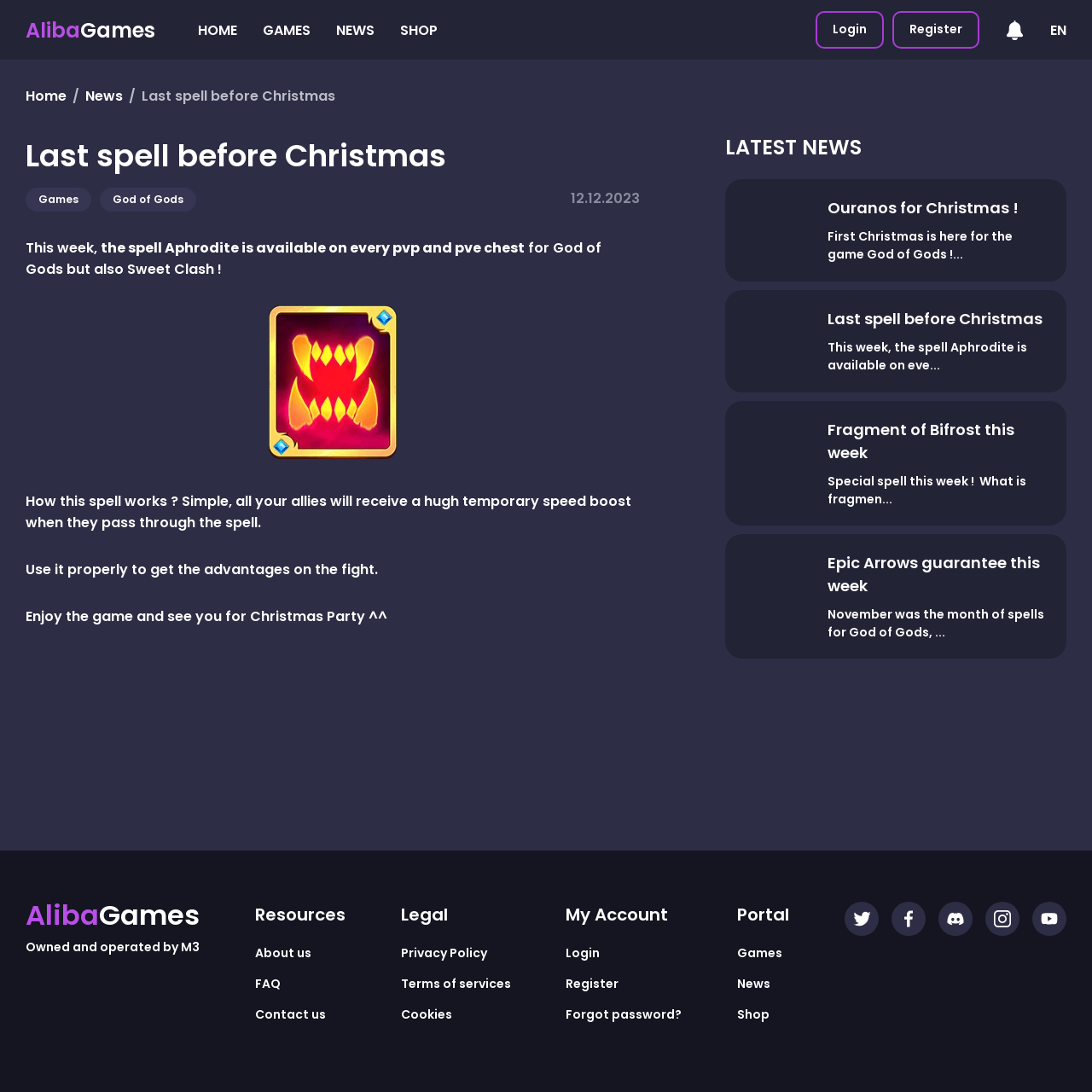Predict the bounding box coordinates of the area that should be clicked to accomplish the following instruction: "Click on SAILING". The bounding box coordinates should consist of four float numbers between 0 and 1, i.e., [left, top, right, bottom].

None